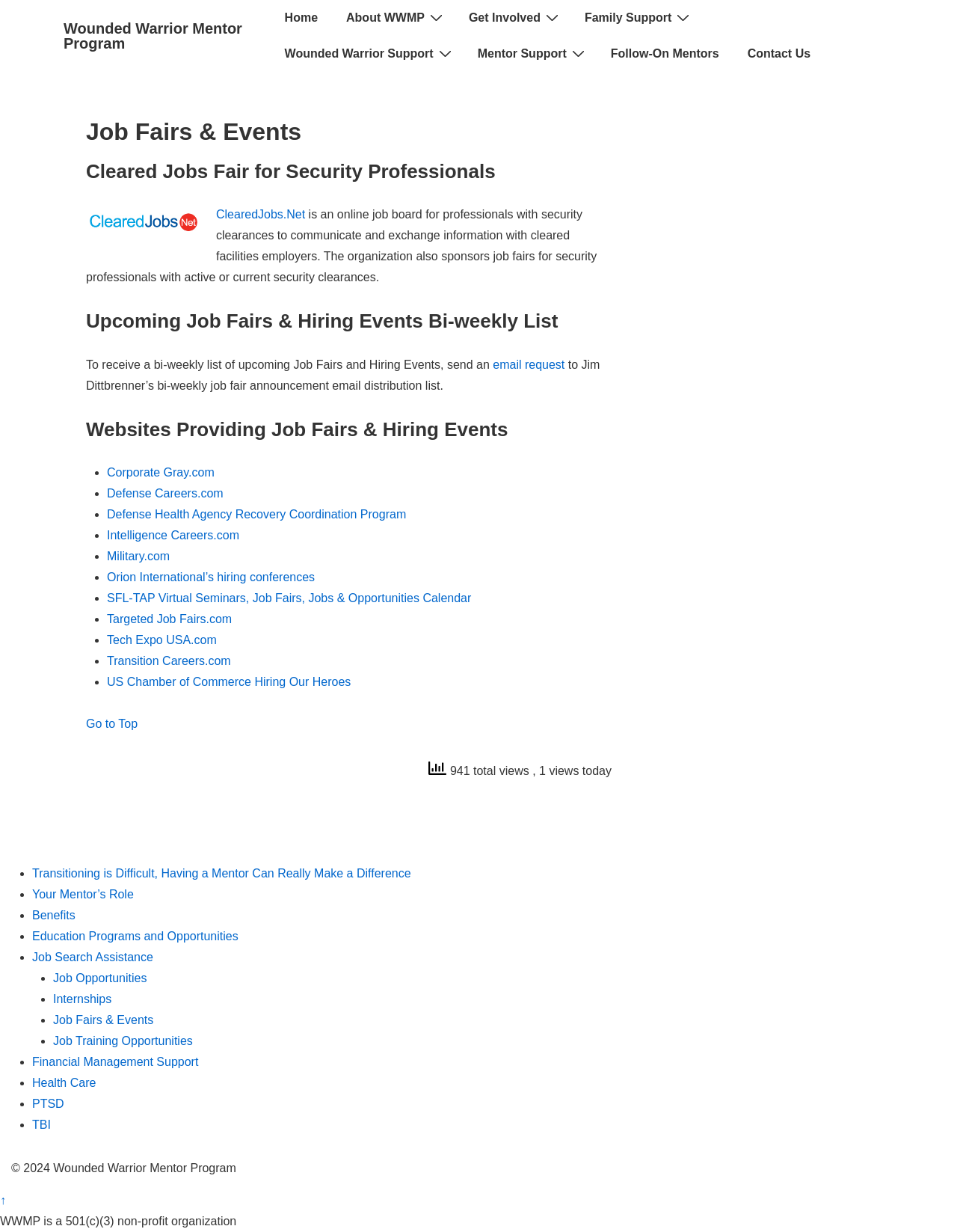Specify the bounding box coordinates of the region I need to click to perform the following instruction: "Click on the 'email request' link". The coordinates must be four float numbers in the range of 0 to 1, i.e., [left, top, right, bottom].

[0.515, 0.291, 0.59, 0.301]